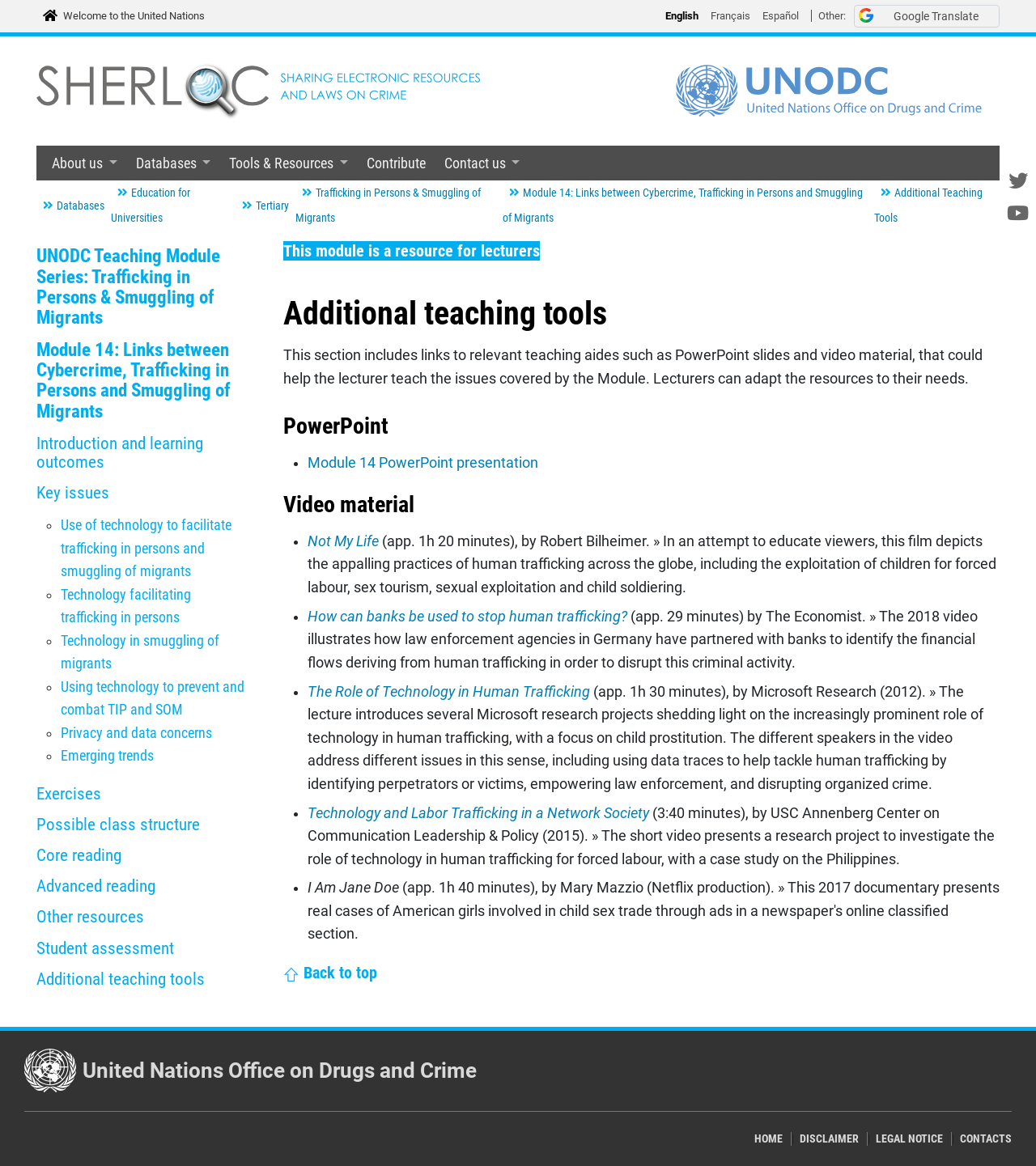What is the language of the webpage?
Utilize the image to construct a detailed and well-explained answer.

The language of the webpage can be inferred from the presence of the link 'English' at the top right corner of the webpage, which suggests that the webpage is currently displayed in English.